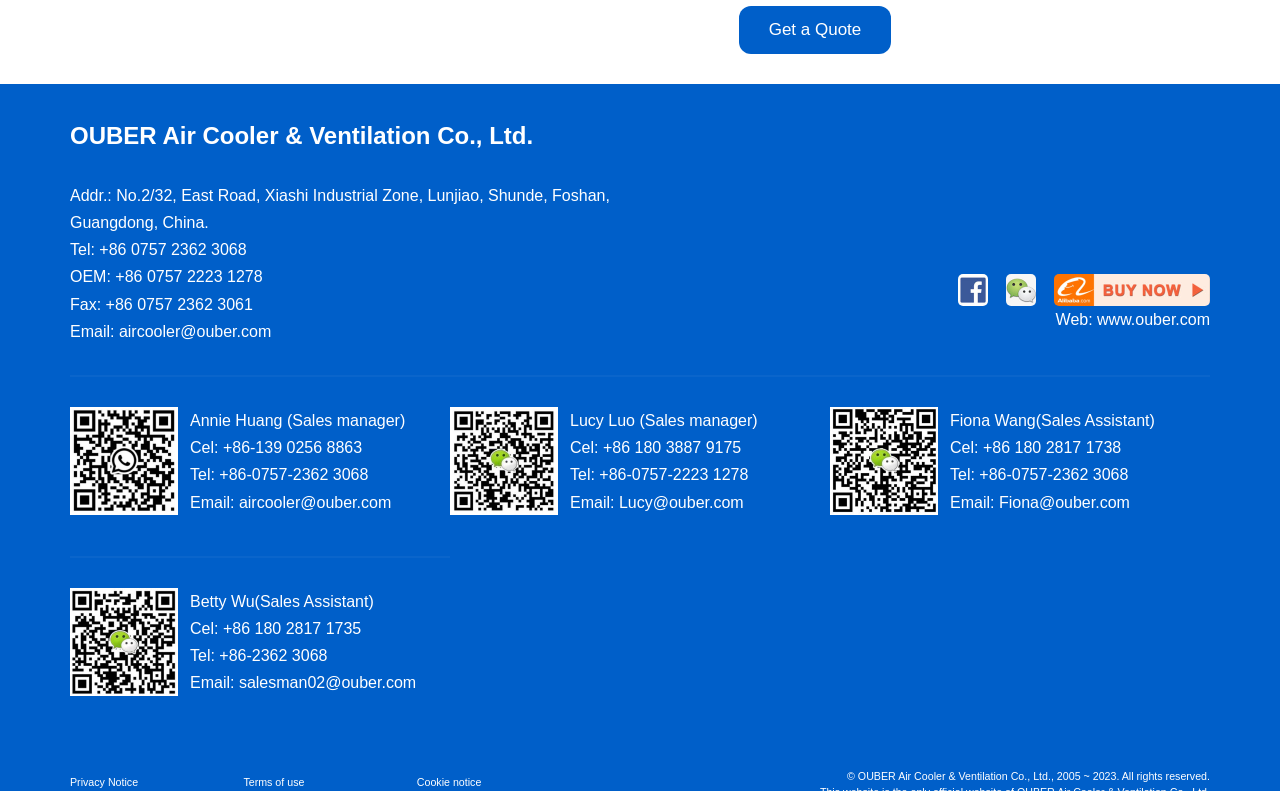Examine the image and give a thorough answer to the following question:
How many sales managers are listed on the webpage?

There are two sales managers listed on the webpage, namely Annie Huang and Lucy Luo, whose contact information and photos are displayed in the middle section of the webpage.